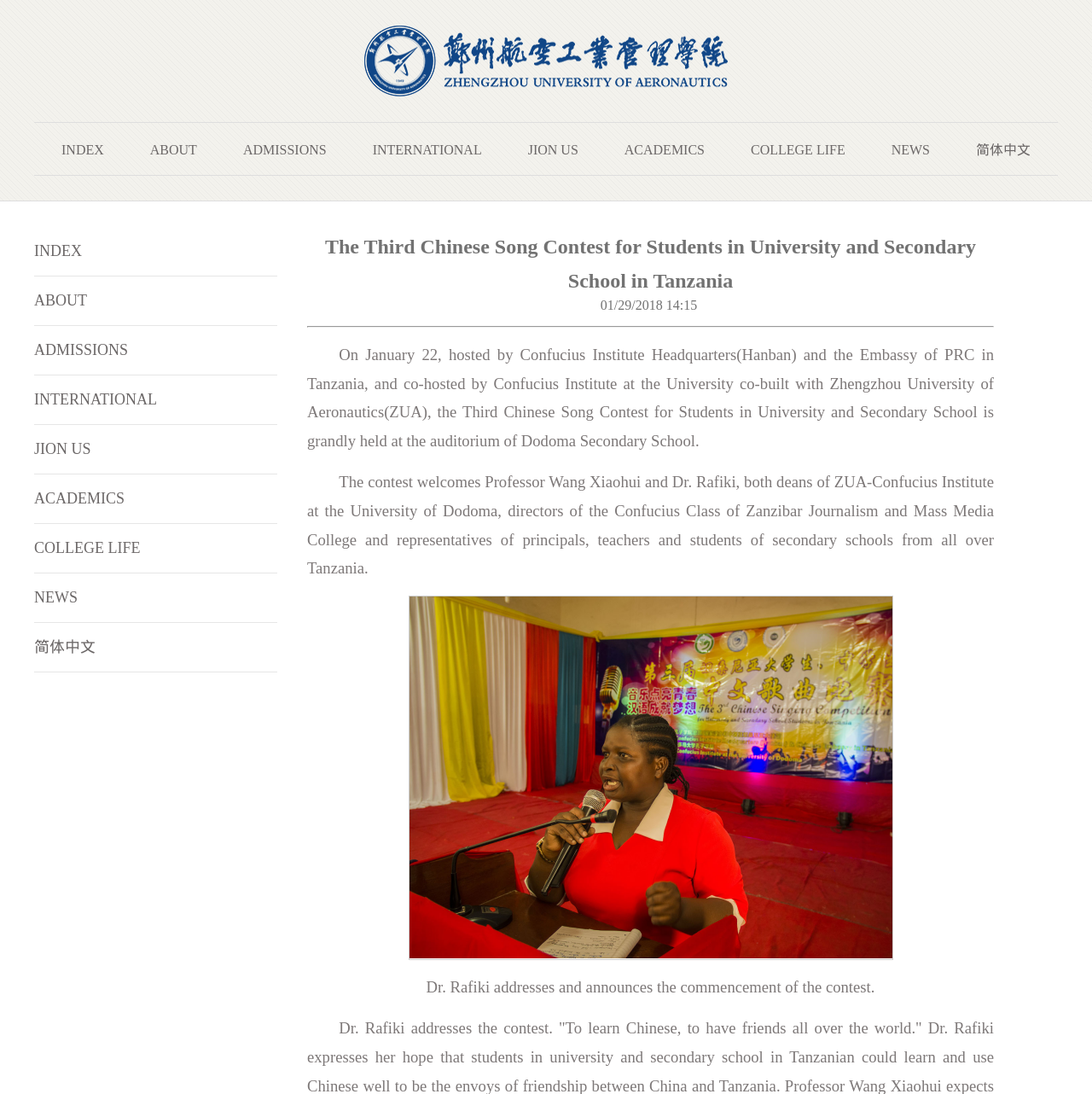Locate the bounding box coordinates of the element to click to perform the following action: 'Click the 'ABOUT' link'. The coordinates should be given as four float values between 0 and 1, in the form of [left, top, right, bottom].

[0.118, 0.122, 0.2, 0.152]